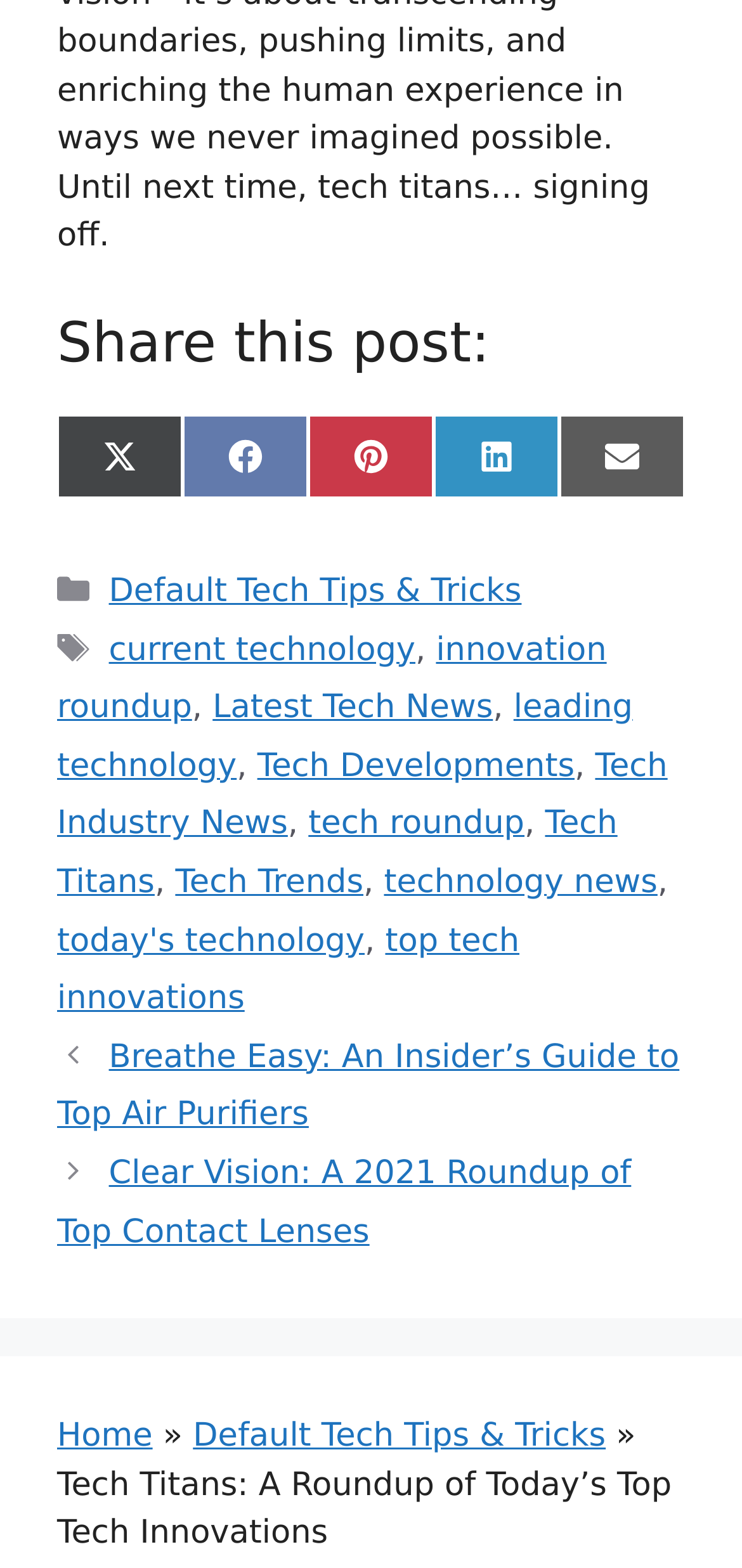What categories does the post belong to? Please answer the question using a single word or phrase based on the image.

Default Tech Tips & Tricks